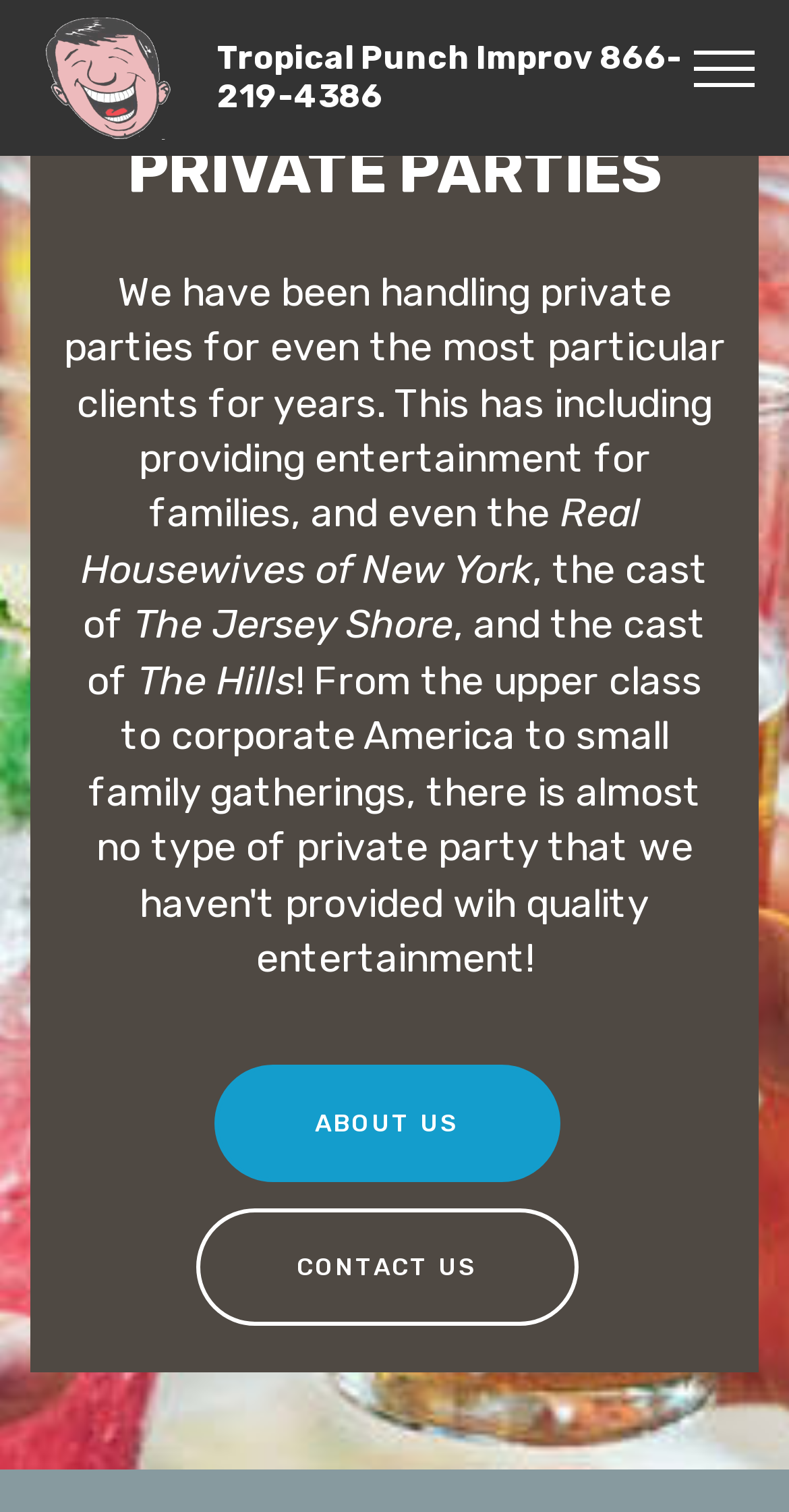Using floating point numbers between 0 and 1, provide the bounding box coordinates in the format (top-left x, top-left y, bottom-right x, bottom-right y). Locate the UI element described here: Tropical Punch Improv 866-219-4386

[0.275, 0.026, 0.959, 0.077]